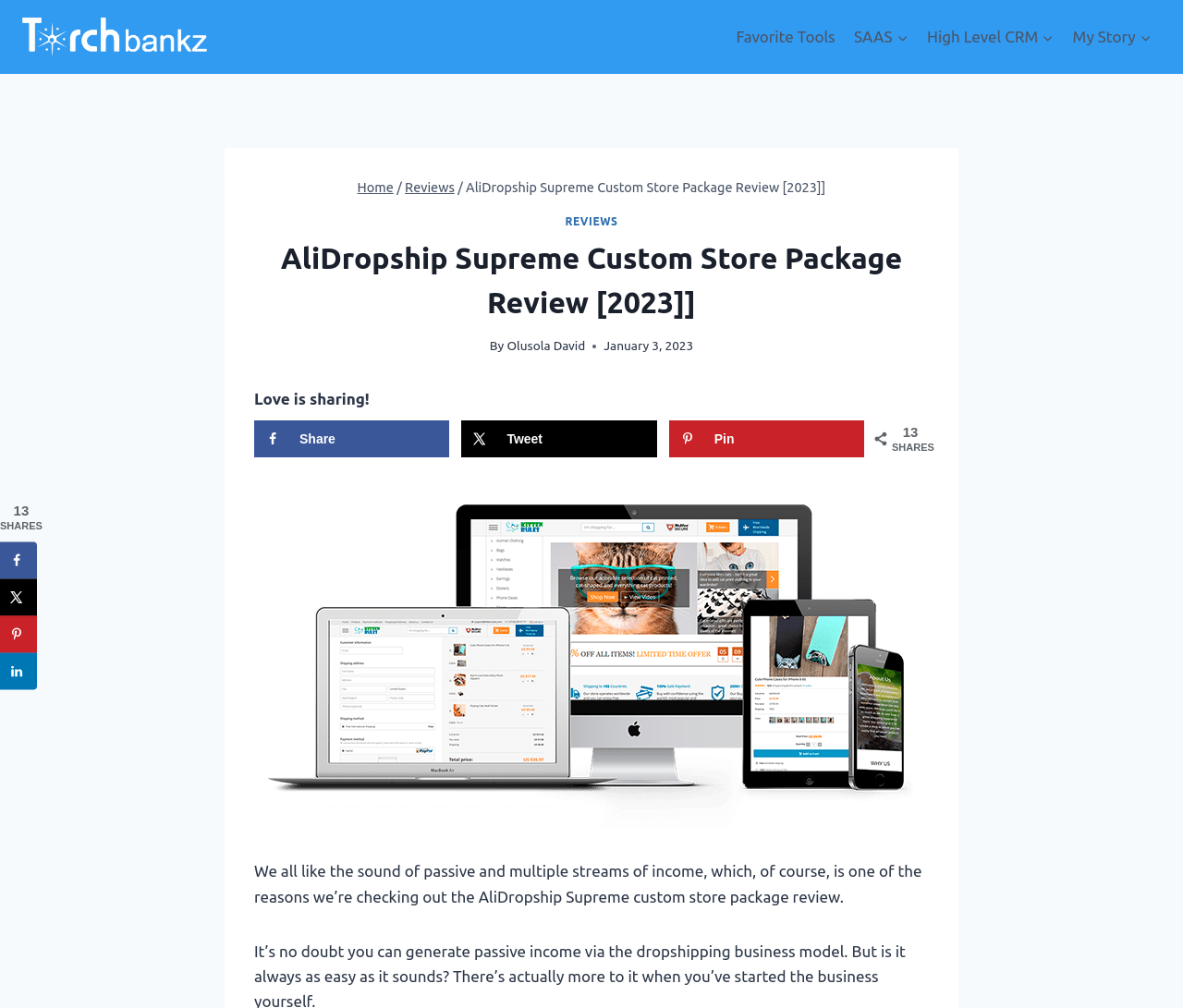Locate the bounding box of the UI element with the following description: "My StoryExpand".

[0.899, 0.015, 0.981, 0.058]